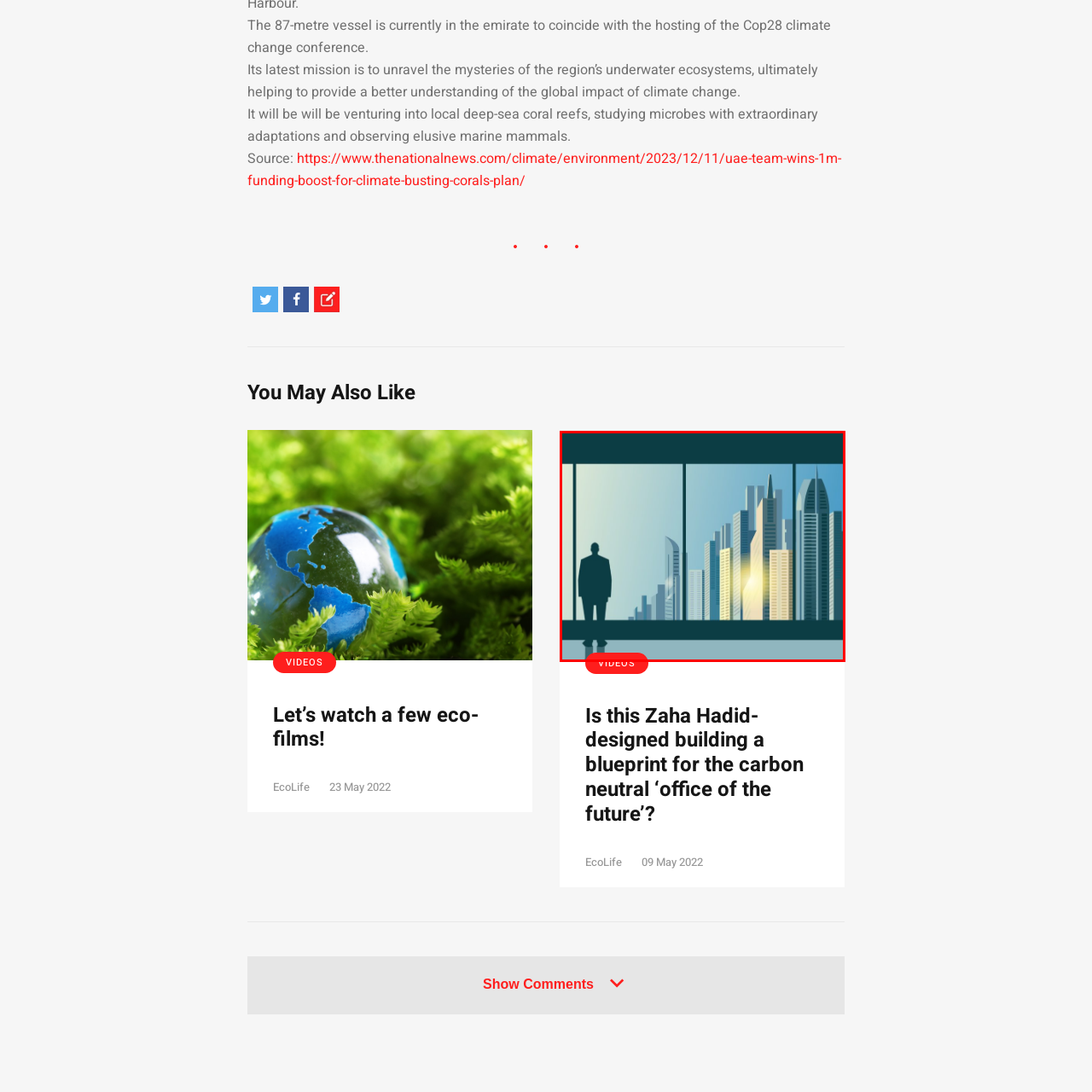Is the red button labeled 'VIDEOS' located above the image?
Focus on the visual details within the red bounding box and provide an in-depth answer based on your observations.

According to the caption, the red button labeled 'VIDEOS' is located below the image, not above it.